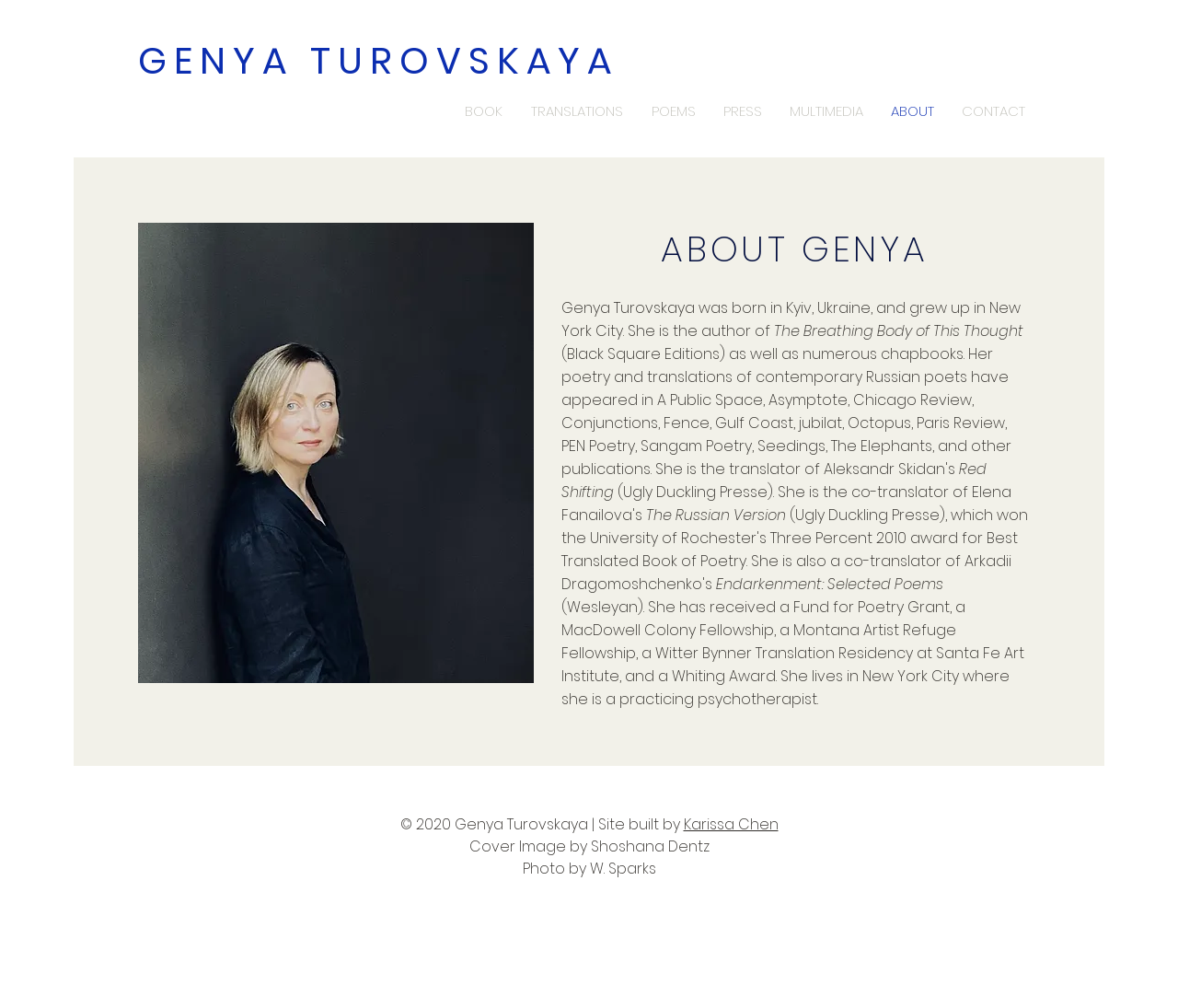Who built the website?
Please respond to the question with a detailed and informative answer.

I found this information by reading the text at the bottom of the webpage, specifically the sentence that starts with 'Site built by...' and ends with 'Karissa Chen'.